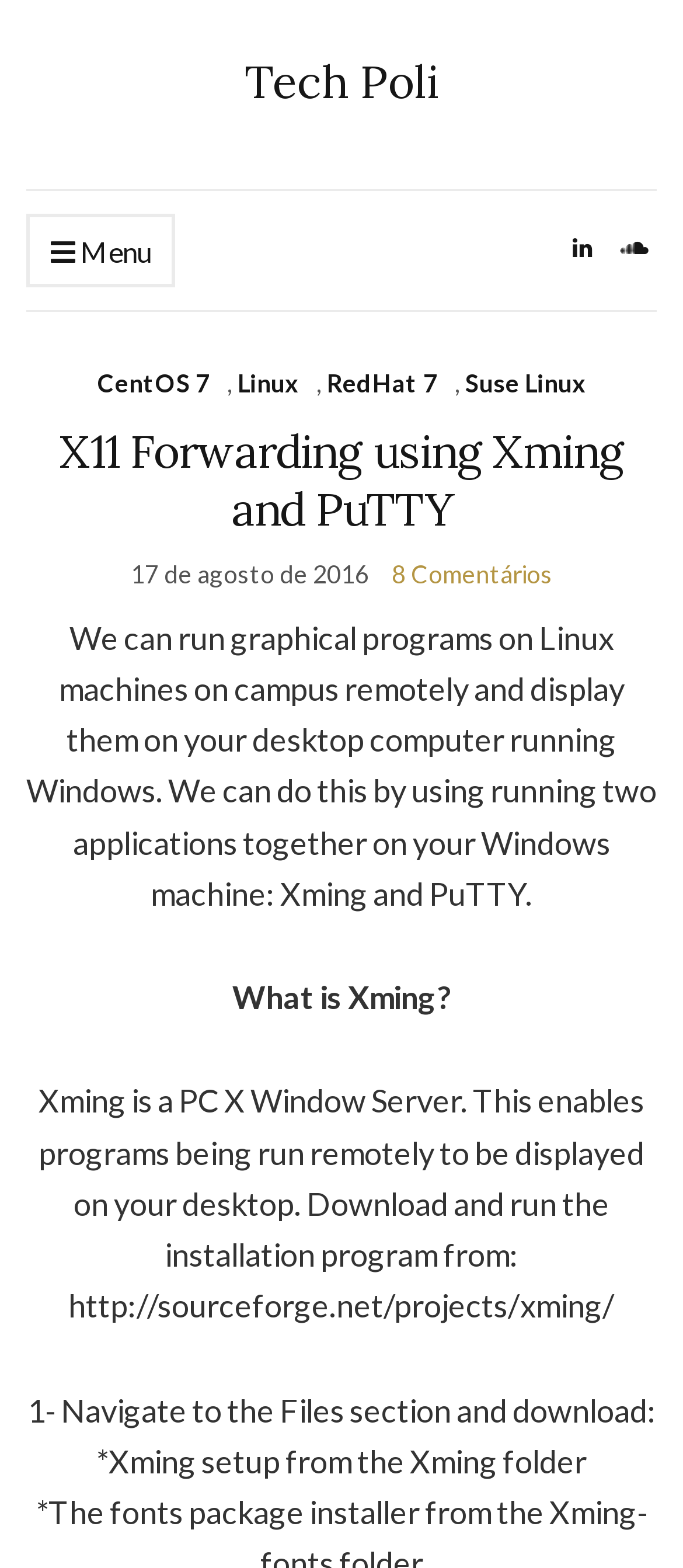Respond concisely with one word or phrase to the following query:
What is the date of the article?

17 de agosto de 2016